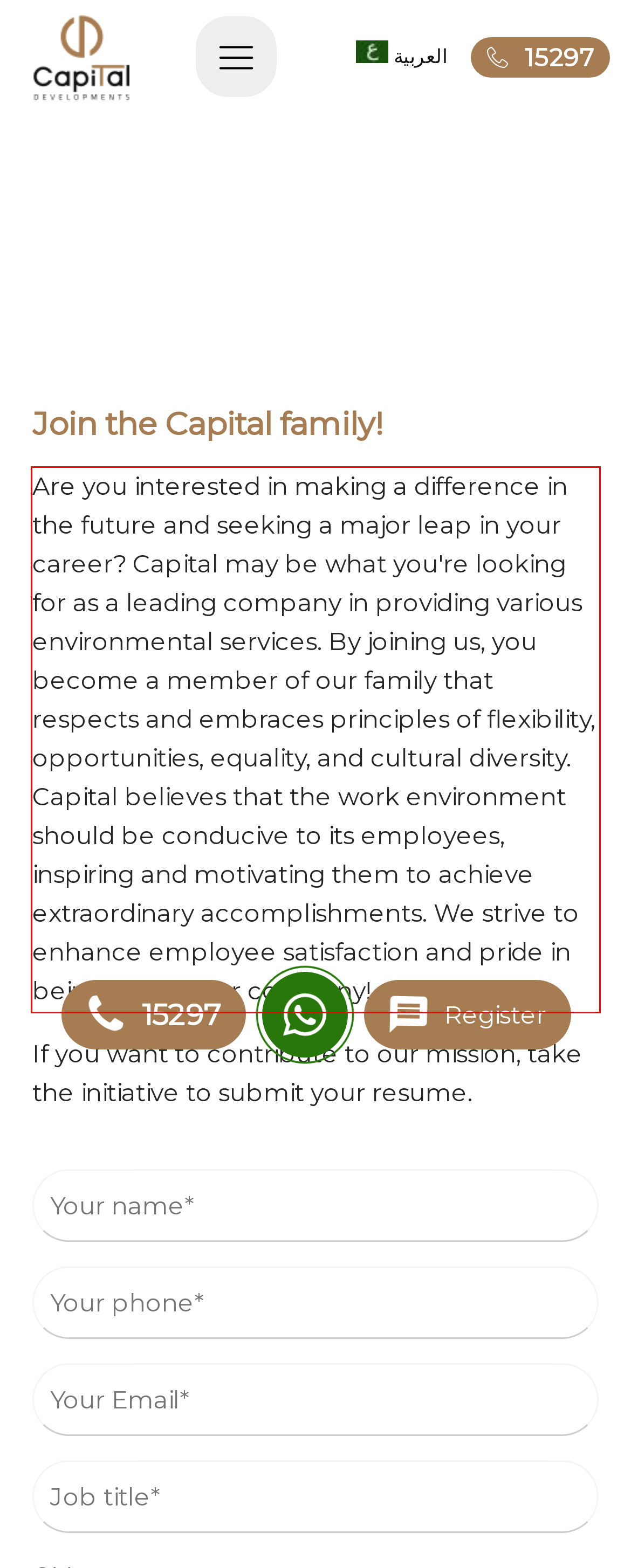Please perform OCR on the text content within the red bounding box that is highlighted in the provided webpage screenshot.

Are you interested in making a difference in the future and seeking a major leap in your career? Capital may be what you're looking for as a leading company in providing various environmental services. By joining us, you become a member of our family that respects and embraces principles of flexibility, opportunities, equality, and cultural diversity. Capital believes that the work environment should be conducive to its employees, inspiring and motivating them to achieve extraordinary accomplishments. We strive to enhance employee satisfaction and pride in being part of our company!